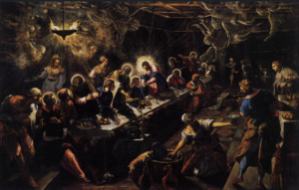What is the year the painting was created?
Based on the screenshot, respond with a single word or phrase.

1594